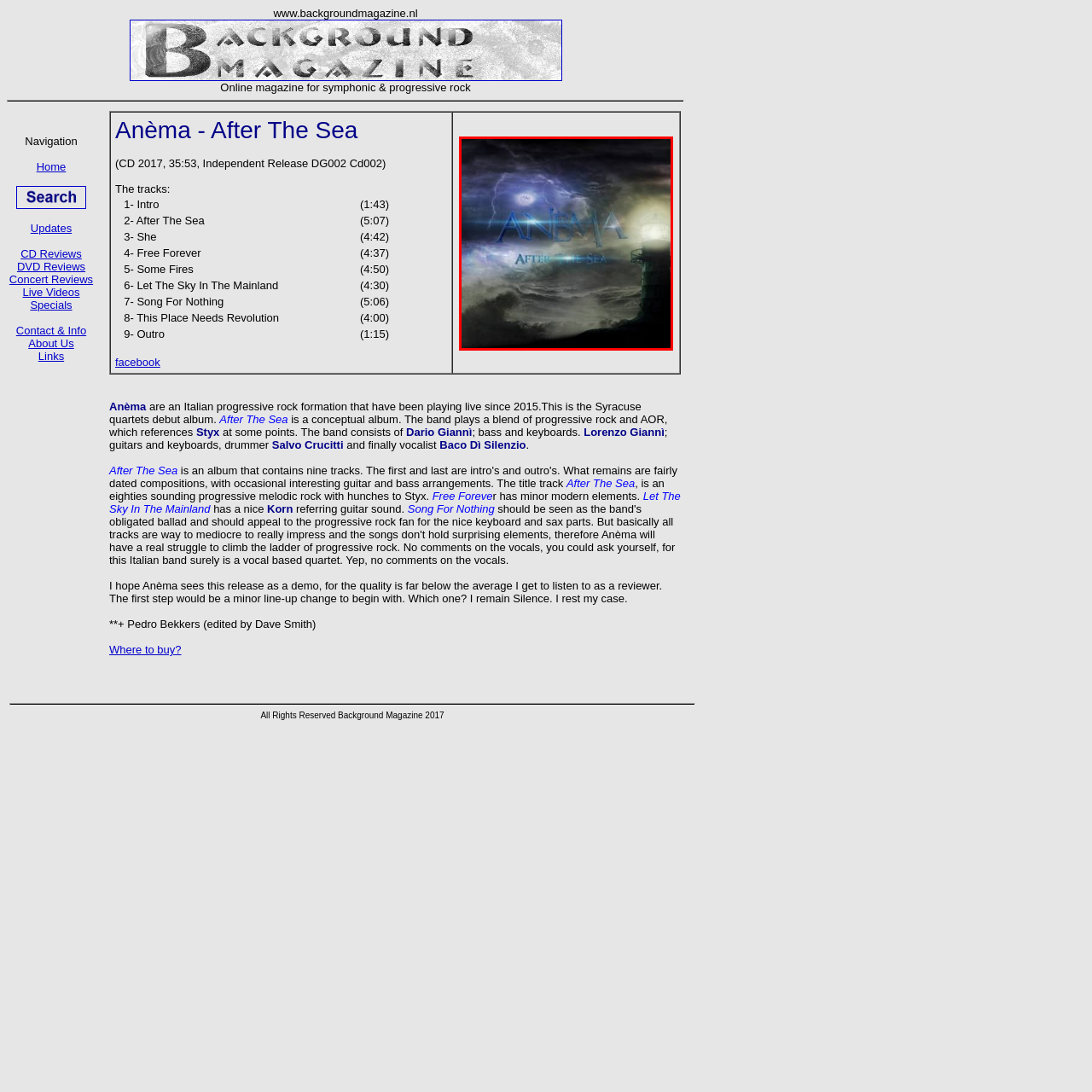Offer an in-depth description of the scene contained in the red rectangle.

The image features the album cover for "After The Sea," the debut album by the Italian progressive rock band Anèma. Set against a dramatic, stormy backdrop, the design showcases a lighthouse illuminated by a beam of light, symbolizing guidance amidst turmoil. The album title "AFTER THE SEA" is prominently displayed in an elegant font, alongside the band name "ANÈMA," which is stylized to convey a sense of depth and mystery. This artwork reflects the album's thematic essence, merging elements of progressive rock with an atmospheric portrayal of the sea, clouds, and lightning, encapsulating the essence of the band's musical journey since their formation in 2015.